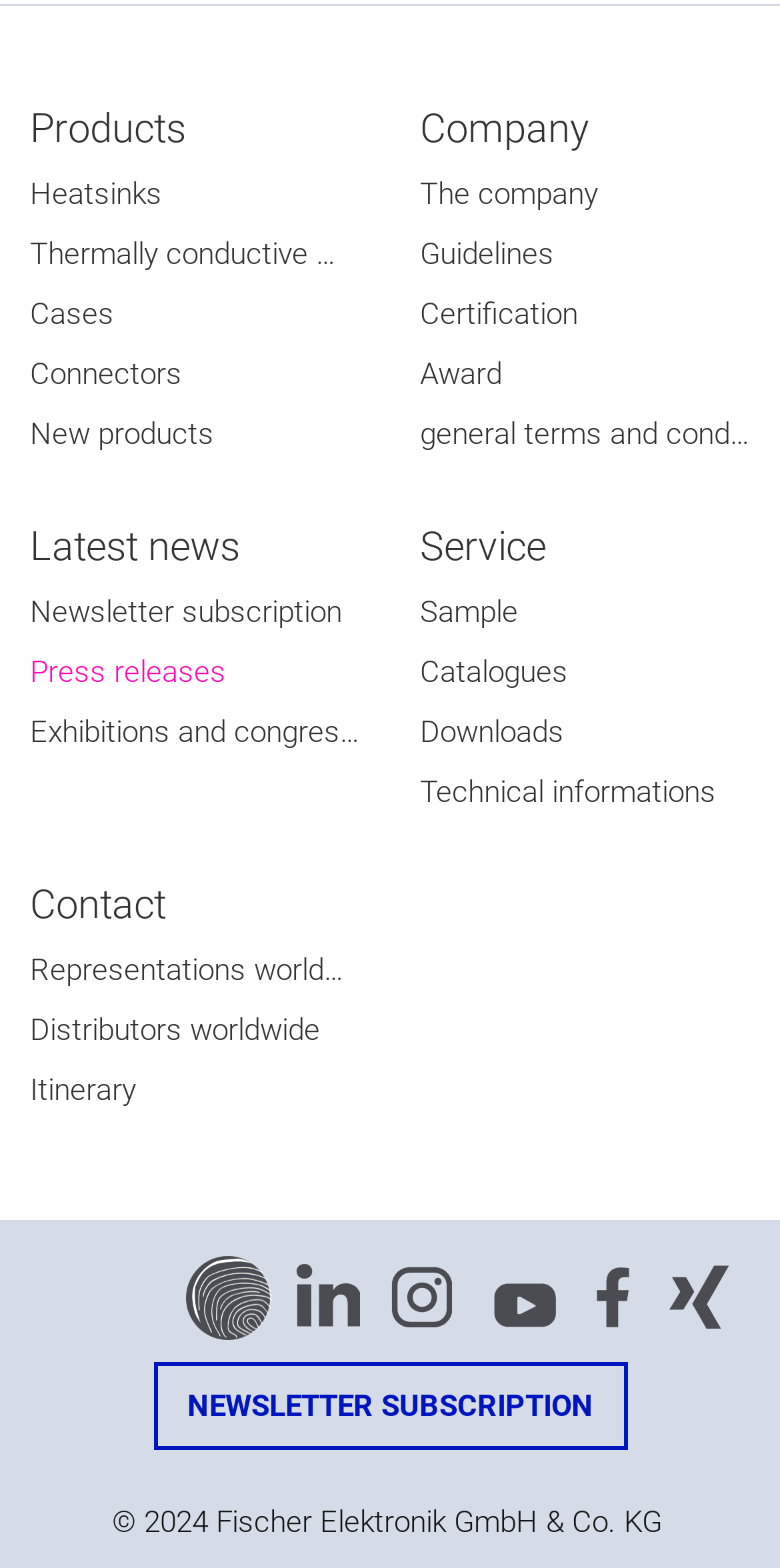Determine the bounding box coordinates for the clickable element required to fulfill the instruction: "Click on Heatsinks". Provide the coordinates as four float numbers between 0 and 1, i.e., [left, top, right, bottom].

[0.038, 0.105, 0.462, 0.143]